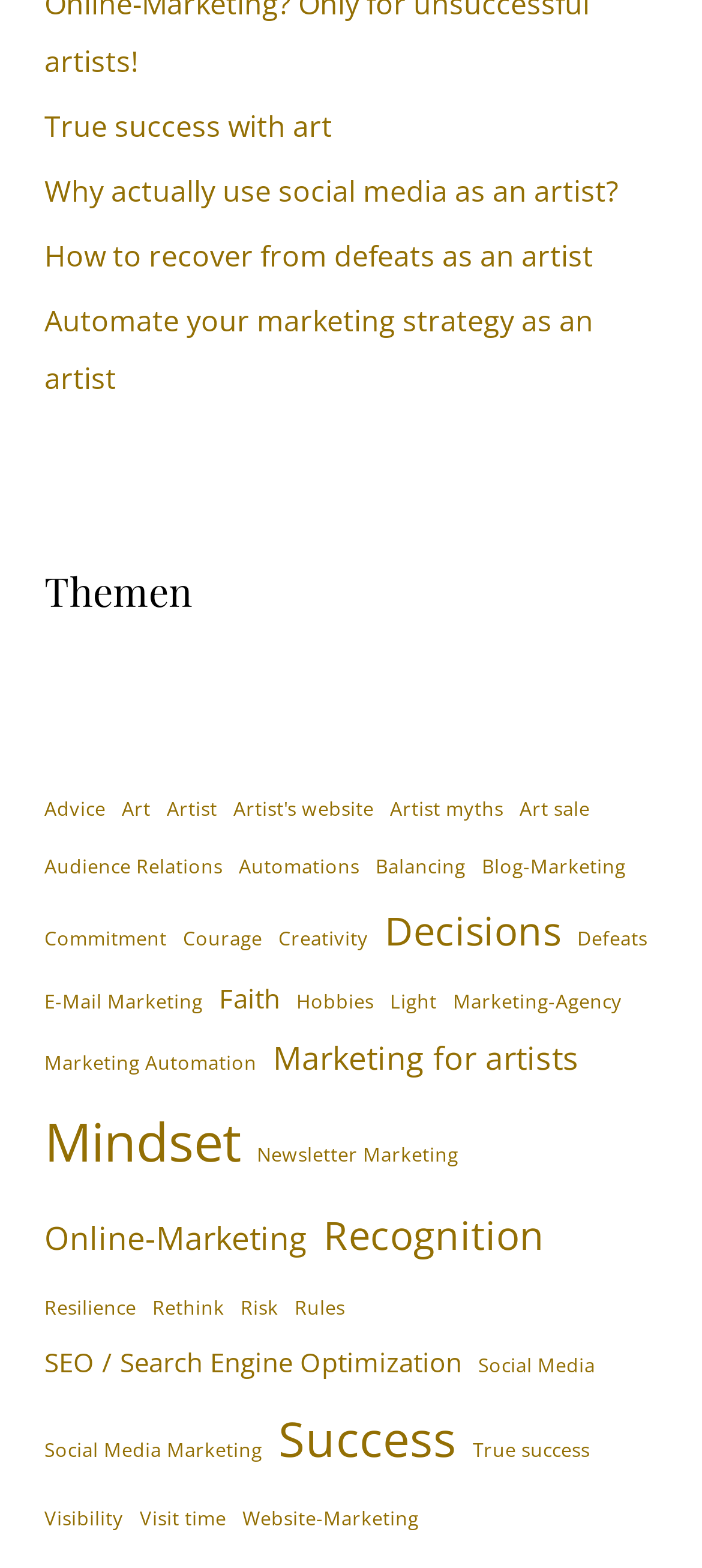Provide your answer in a single word or phrase: 
How many links have the word 'Marketing' in their text?

5